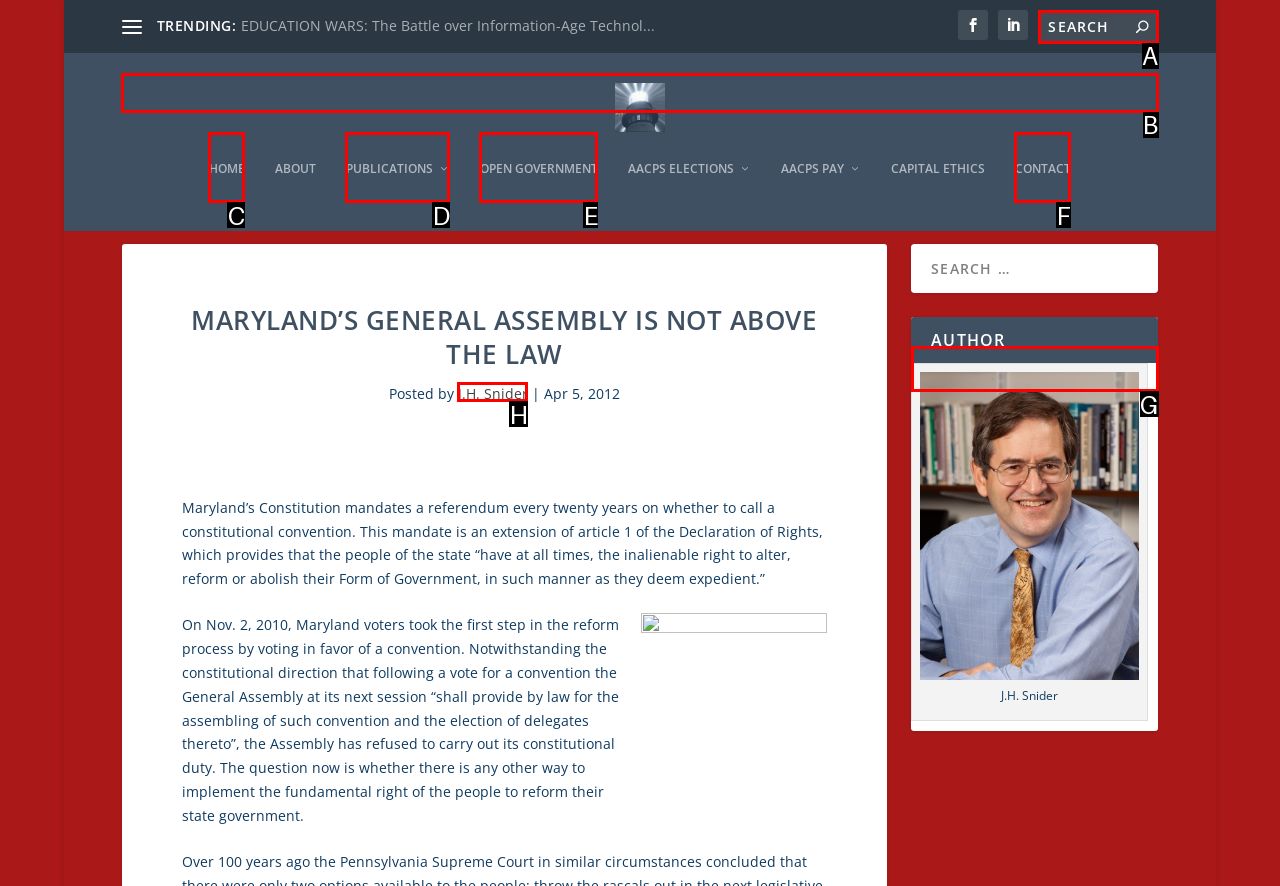Select the correct option from the given choices to perform this task: Read about the author. Provide the letter of that option.

G